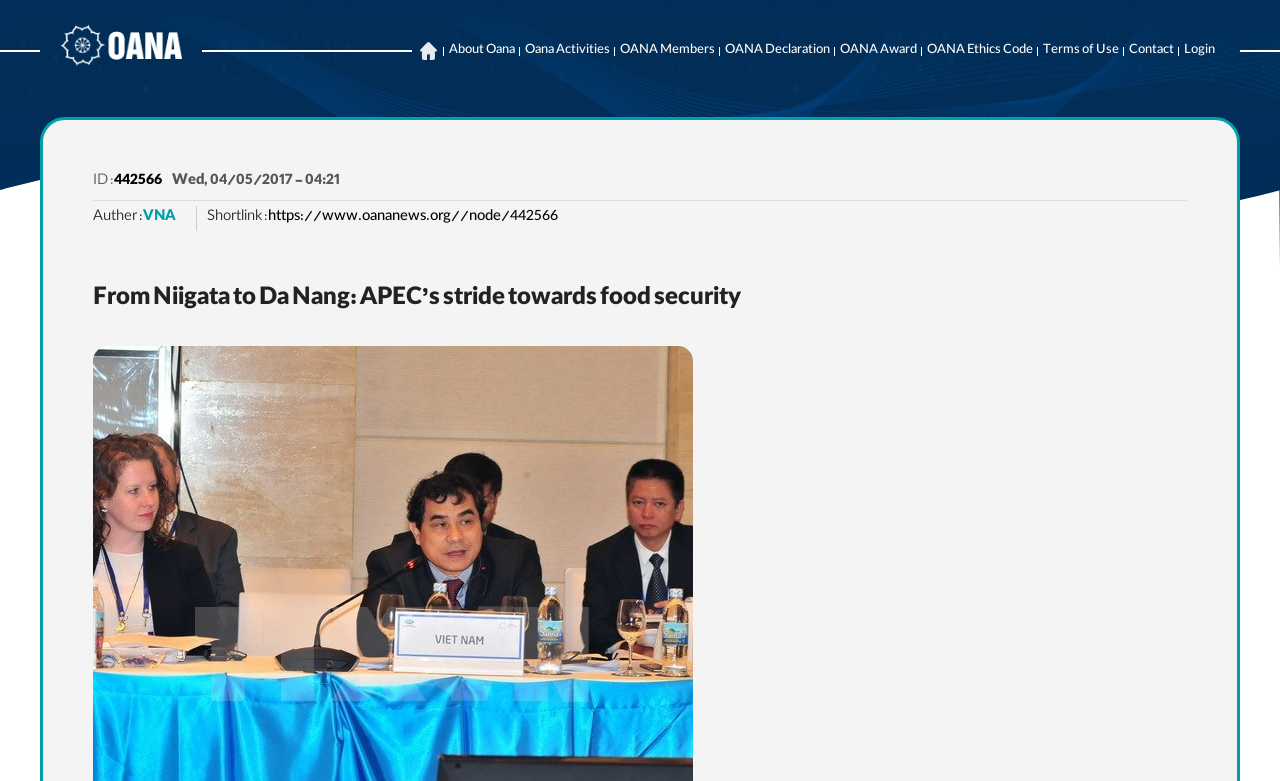Please determine the bounding box coordinates for the element with the description: "OANA Declaration".

[0.566, 0.056, 0.648, 0.074]